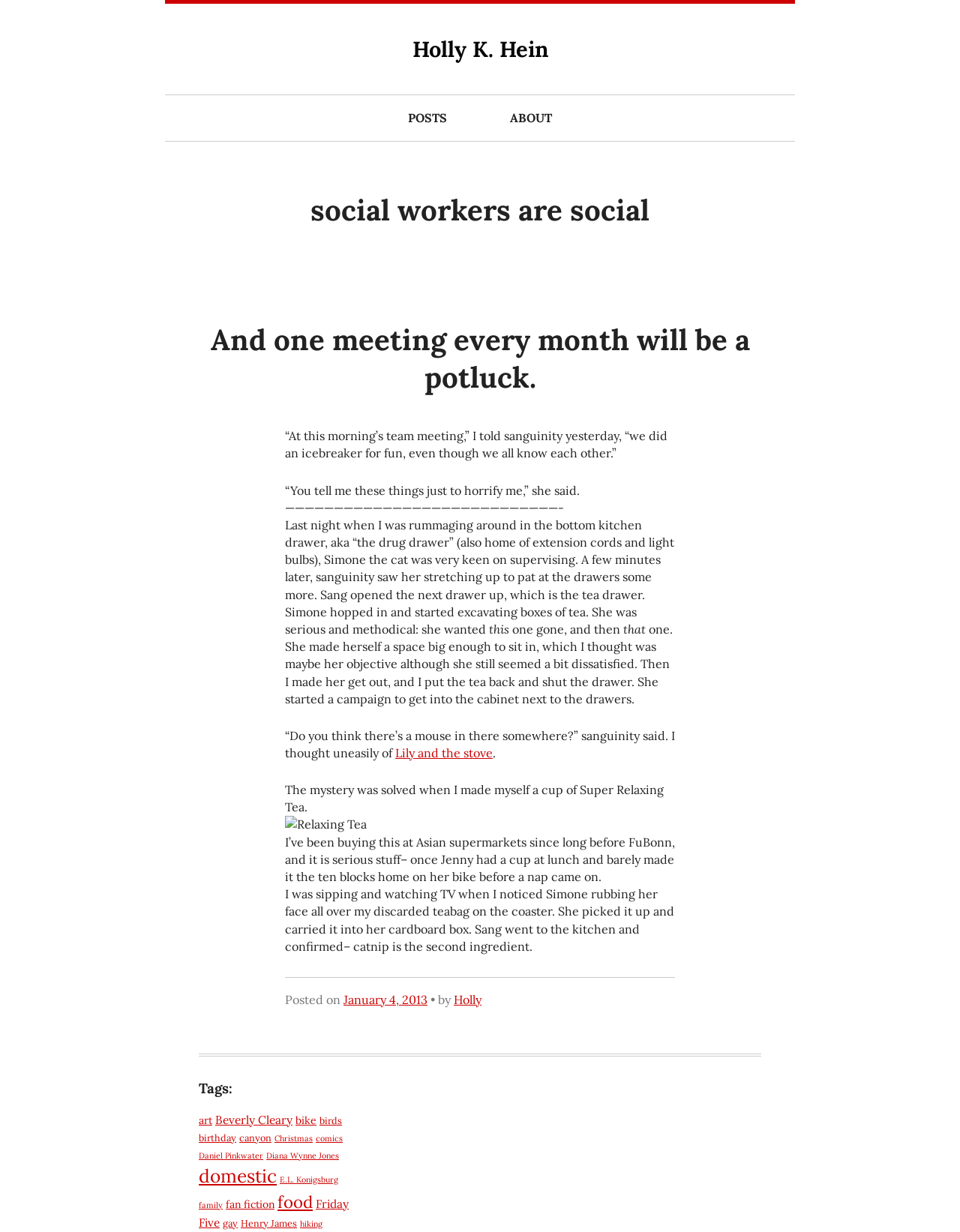What is the second ingredient of the tea?
From the screenshot, provide a brief answer in one word or phrase.

catnip